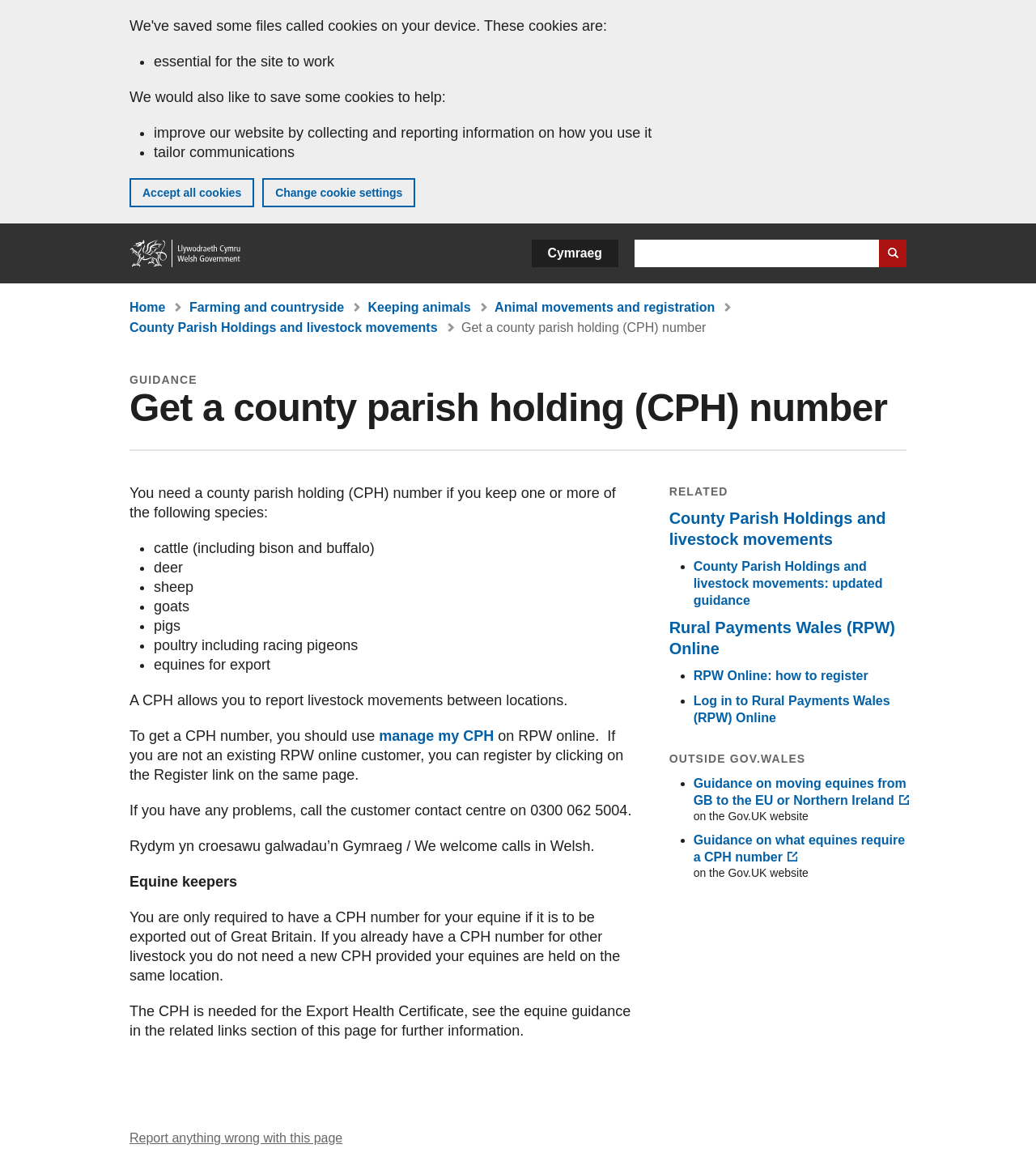What is the purpose of the Export Health Certificate?
Provide a comprehensive and detailed answer to the question.

According to the webpage, the Export Health Certificate is needed for the export of equines out of Great Britain. This is stated in the sentence 'The CPH is needed for the Export Health Certificate, see the equine guidance in the related links section of this page for further information.'